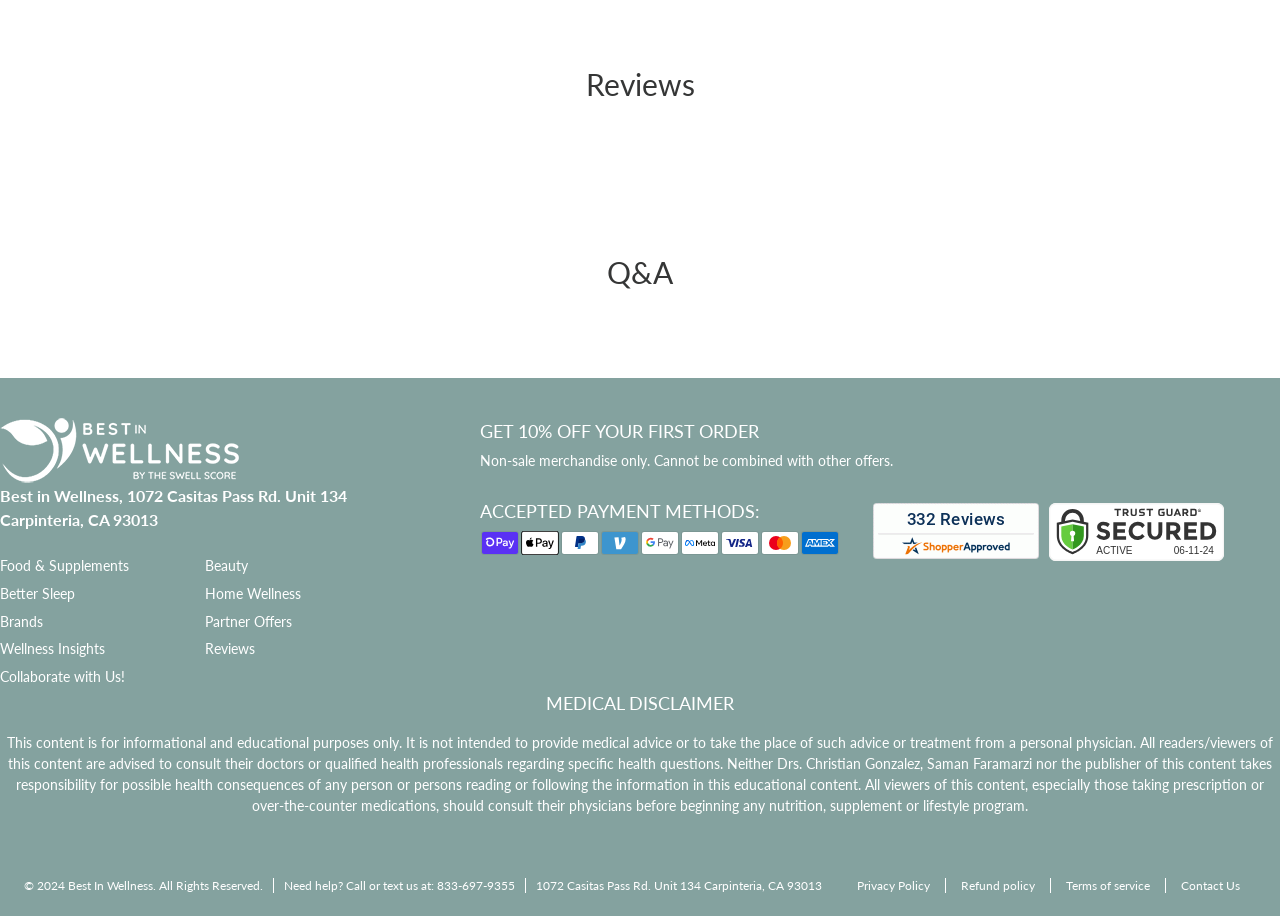Please identify the bounding box coordinates of the region to click in order to complete the task: "View Recent Posts". The coordinates must be four float numbers between 0 and 1, specified as [left, top, right, bottom].

None